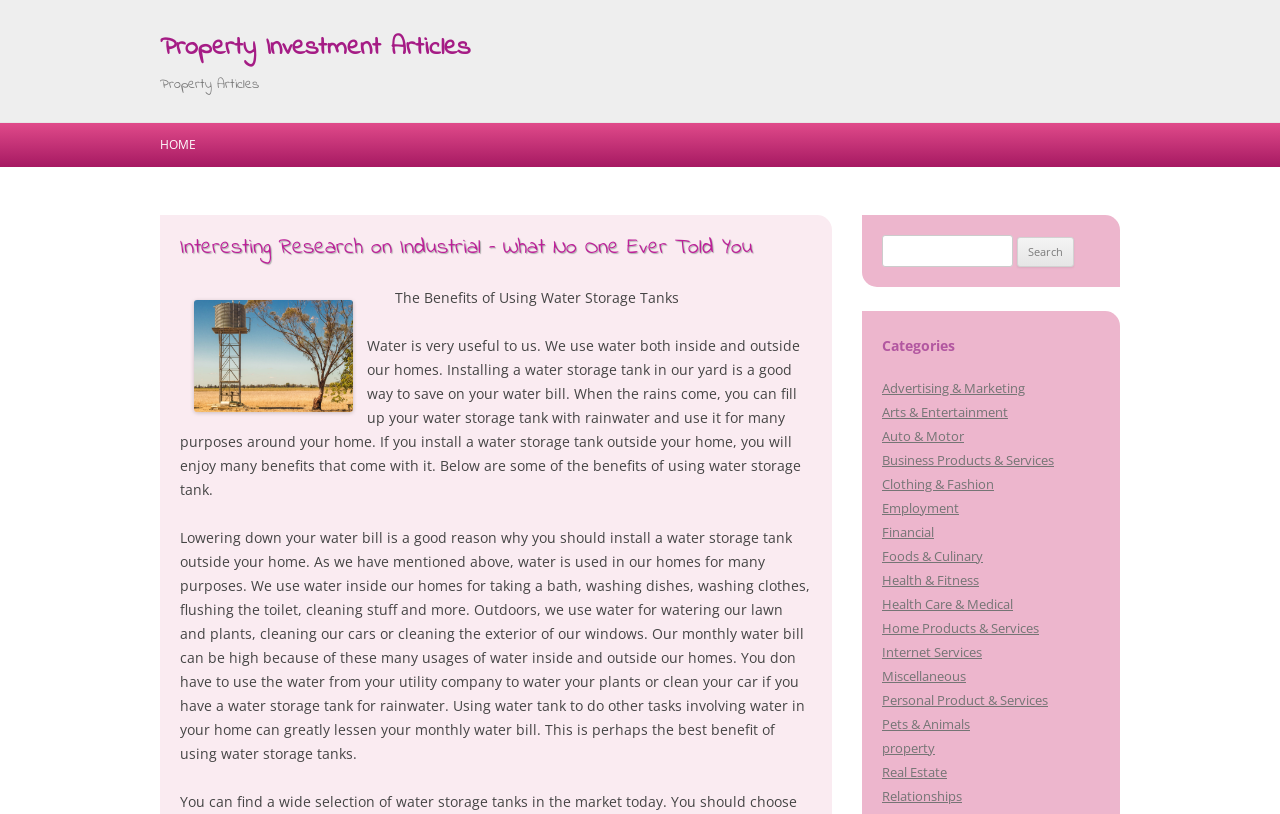Based on the element description, predict the bounding box coordinates (top-left x, top-left y, bottom-right x, bottom-right y) for the UI element in the screenshot: Arts & Entertainment

[0.689, 0.495, 0.788, 0.517]